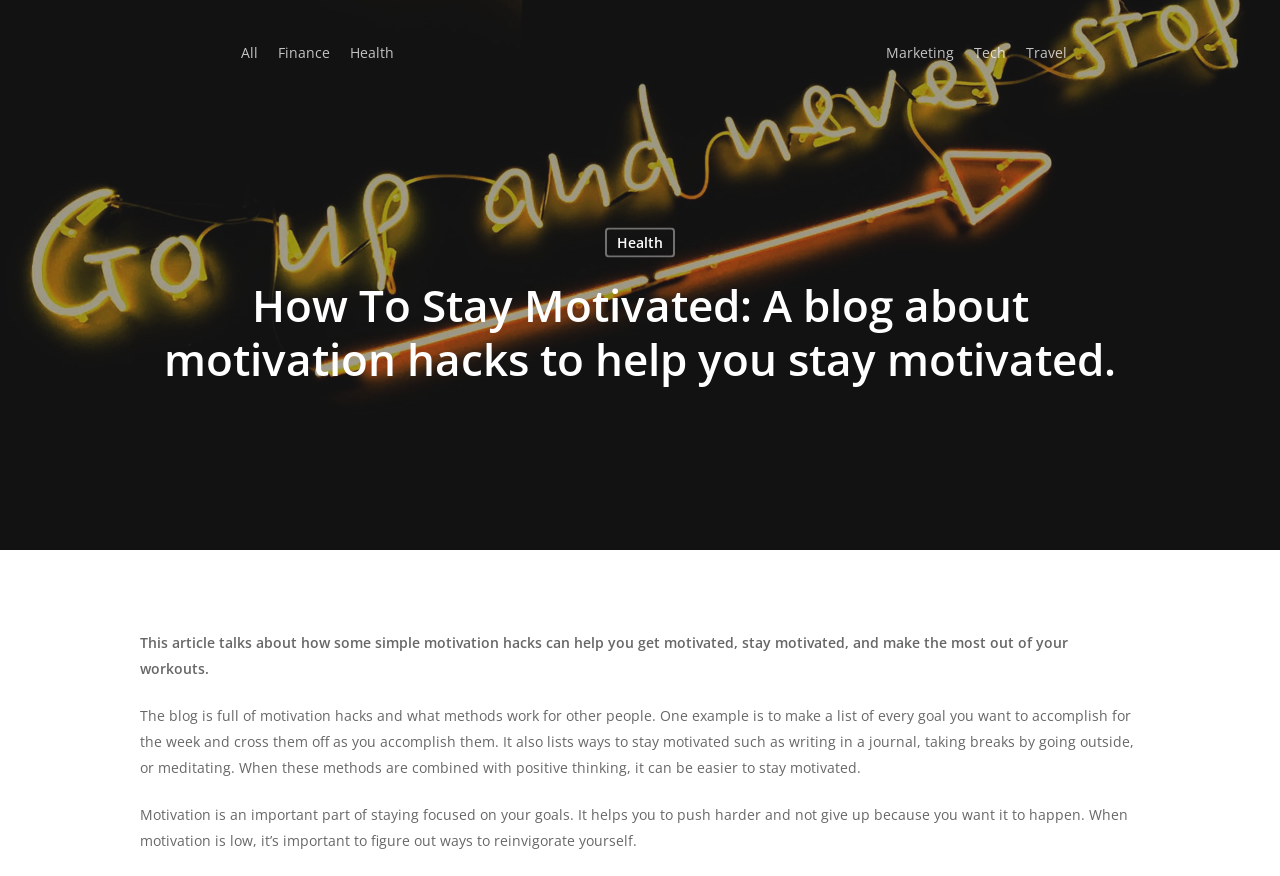Respond to the question below with a single word or phrase:
What is one way to stay motivated mentioned in the article?

Writing in a journal